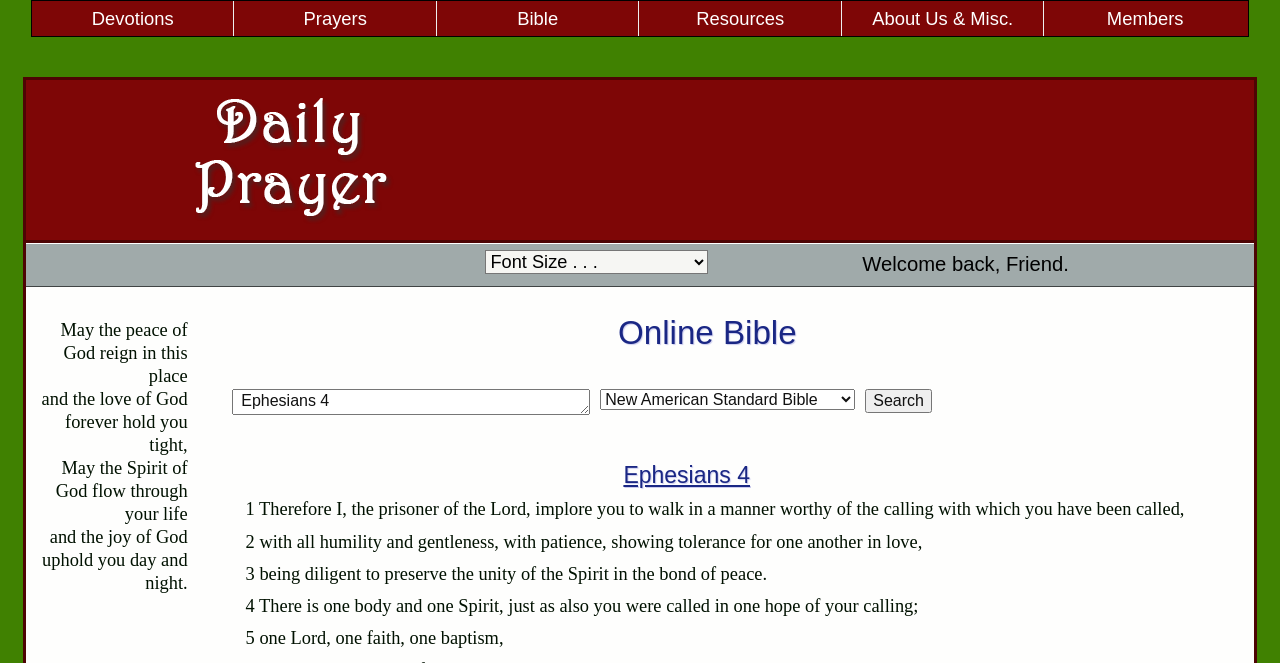Elaborate on the different components and information displayed on the webpage.

This webpage is dedicated to daily devotion and worship, featuring a Bible scripture reading, scripture discussion, morning prayer, evening prayers, music, and Bible discussion. 

At the top, there are six links: "Devotions", "Prayers", "Bible", "Resources", "About Us & Misc.", and "Members", evenly spaced across the page. 

Below the links, a heading "Daily Devotional Prayer" is centered, accompanied by an image and a link with the same title. 

To the right of the heading, a combobox and a static text "Welcome back, Friend." are positioned. 

Below the combobox, there are four static texts, each on a new line, forming a poetic prayer. 

Further down, a heading "Online Bible" spans the width of the page. 

Underneath, a textbox and a static text "Ephesians 4" are positioned side by side, followed by a combobox and a "Search" button. 

The main content of the page is a Bible scripture reading, with a heading "Ephesians 4" and several static texts displaying the scripture verses, numbered from 1 to 5, each with its corresponding text.